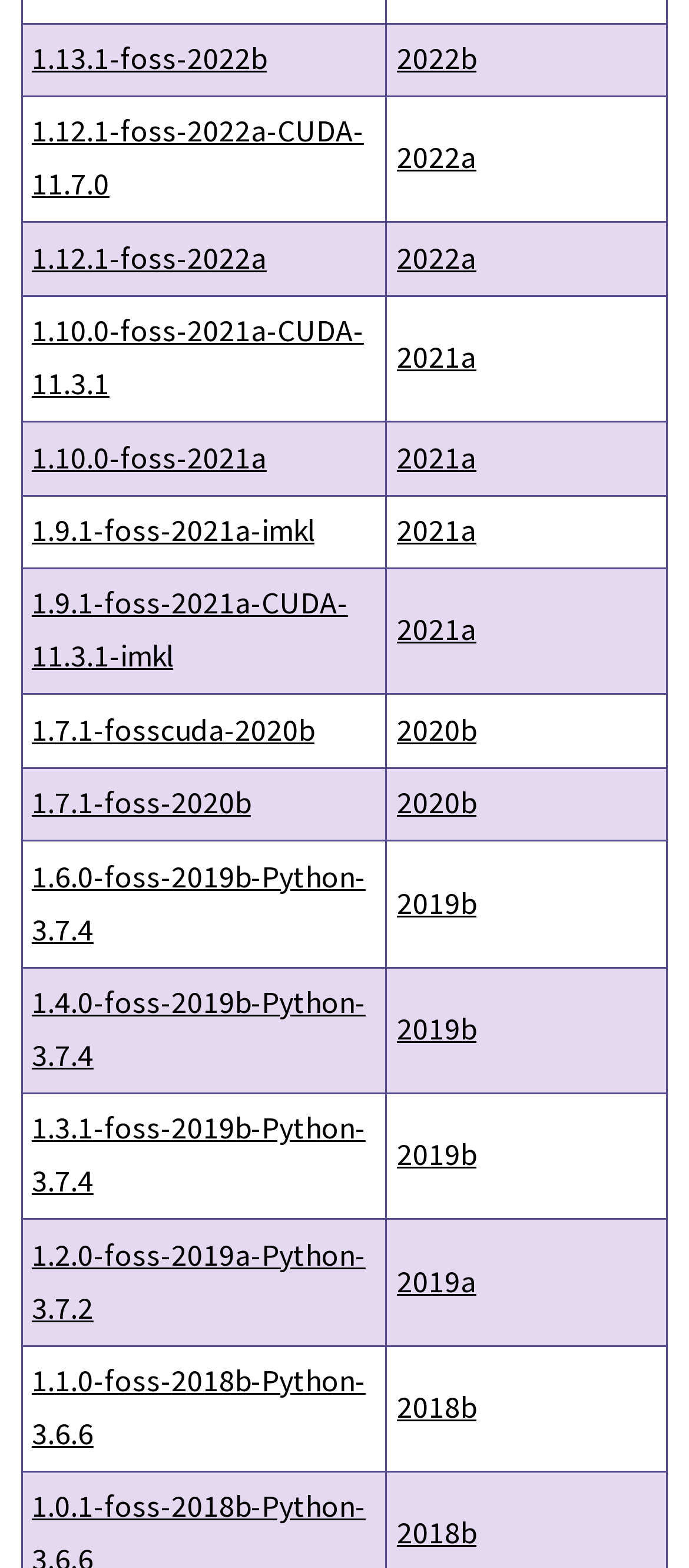How many versions are available for 2021a?
Observe the image and answer the question with a one-word or short phrase response.

2